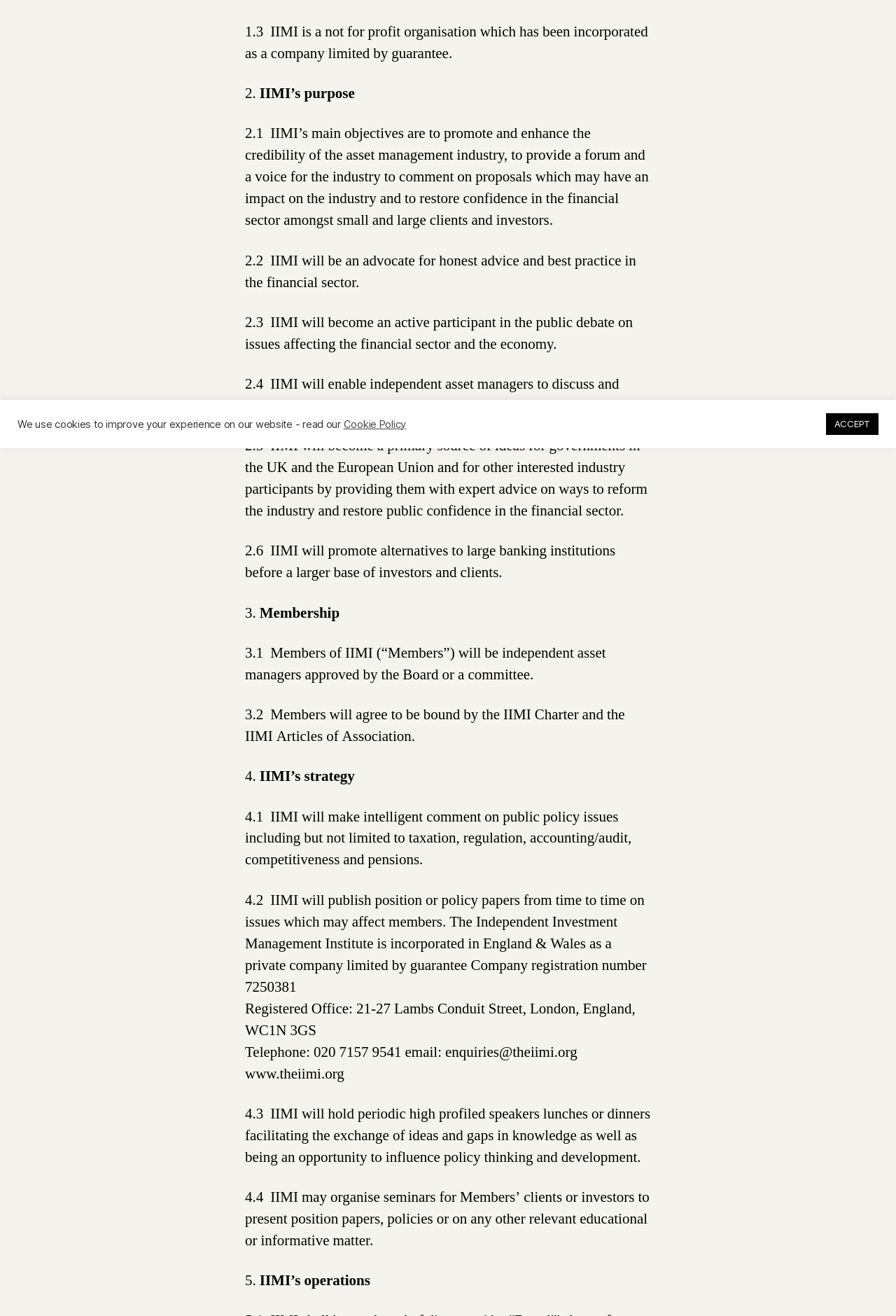Bounding box coordinates are specified in the format (top-left x, top-left y, bottom-right x, bottom-right y). All values are floating point numbers bounded between 0 and 1. Please provide the bounding box coordinate of the region this sentence describes: ACCEPT

[0.922, 0.314, 0.98, 0.33]